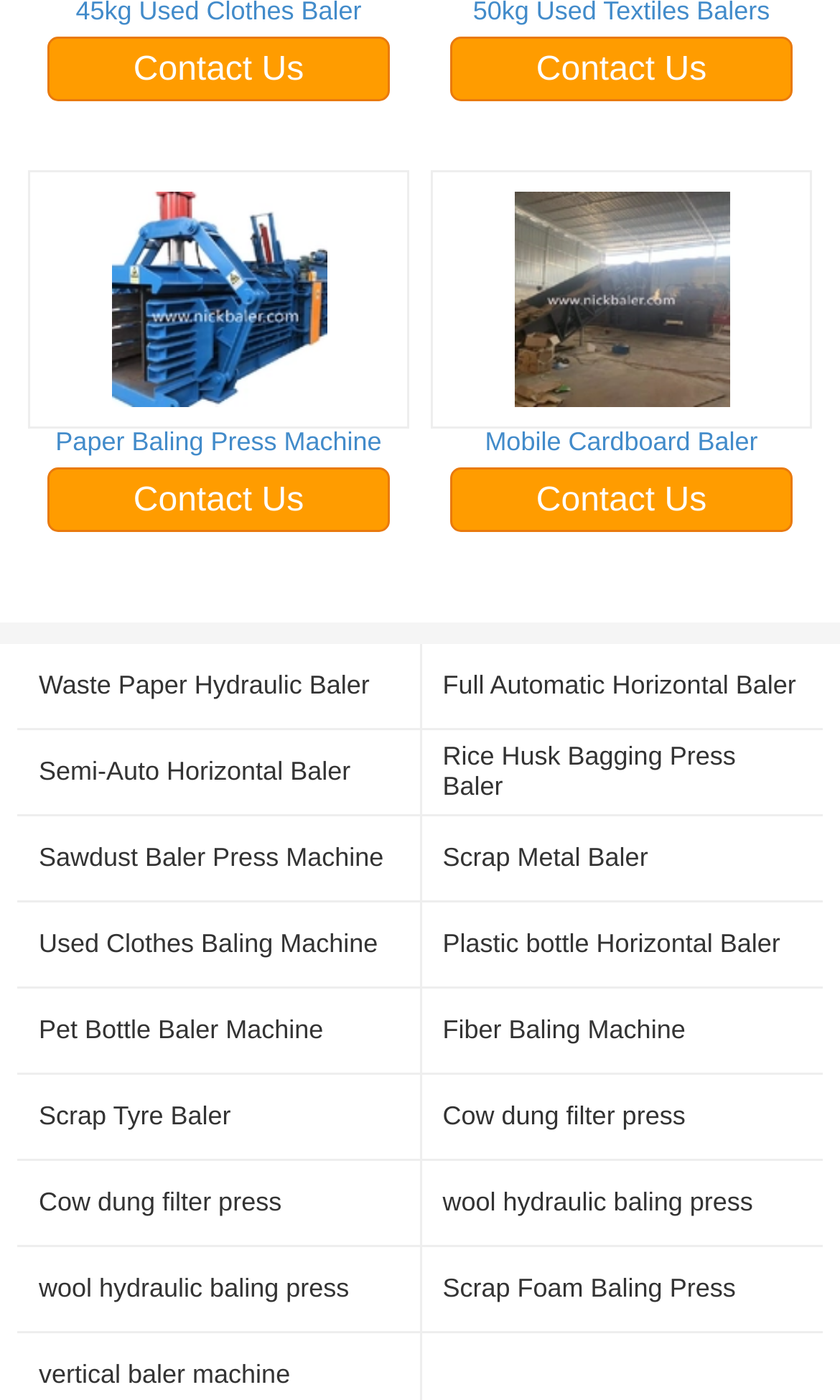Use a single word or phrase to answer the question:
What is the purpose of the 'Paper Baling Press Machine'?

Baling paper